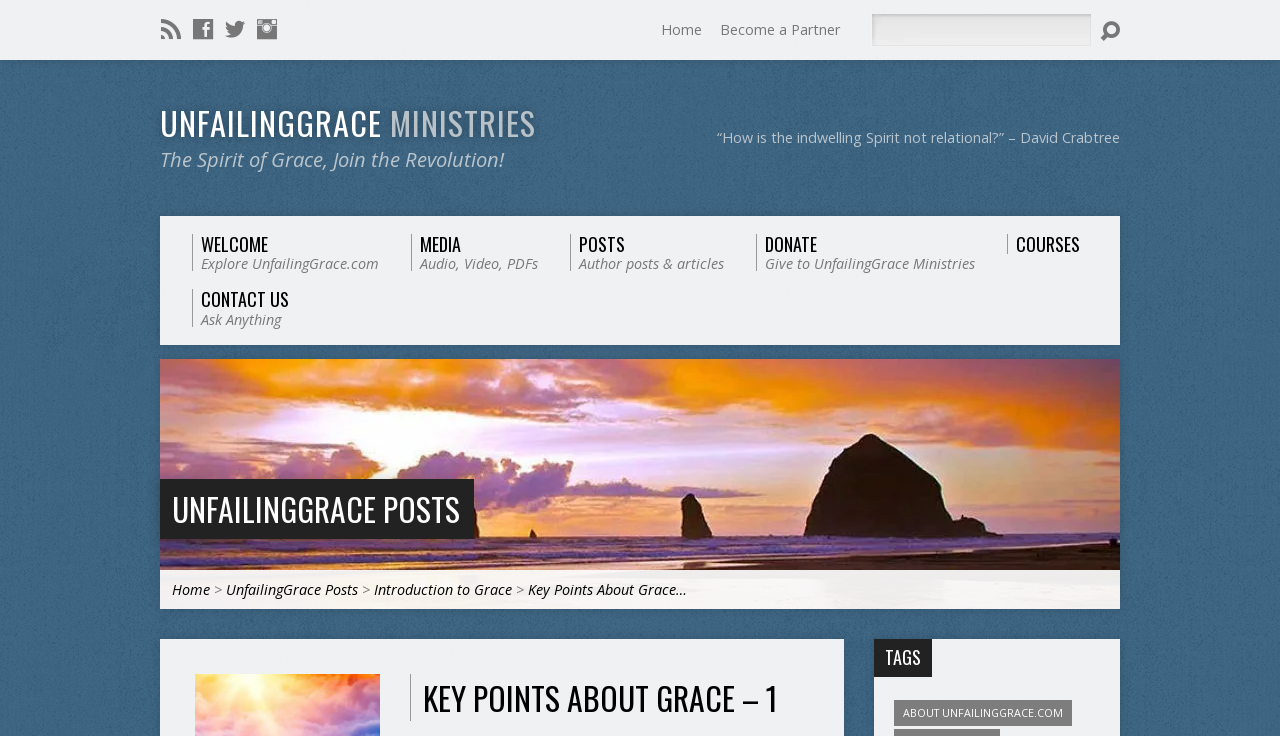Using the description: "Home", determine the UI element's bounding box coordinates. Ensure the coordinates are in the format of four float numbers between 0 and 1, i.e., [left, top, right, bottom].

[0.134, 0.788, 0.164, 0.814]